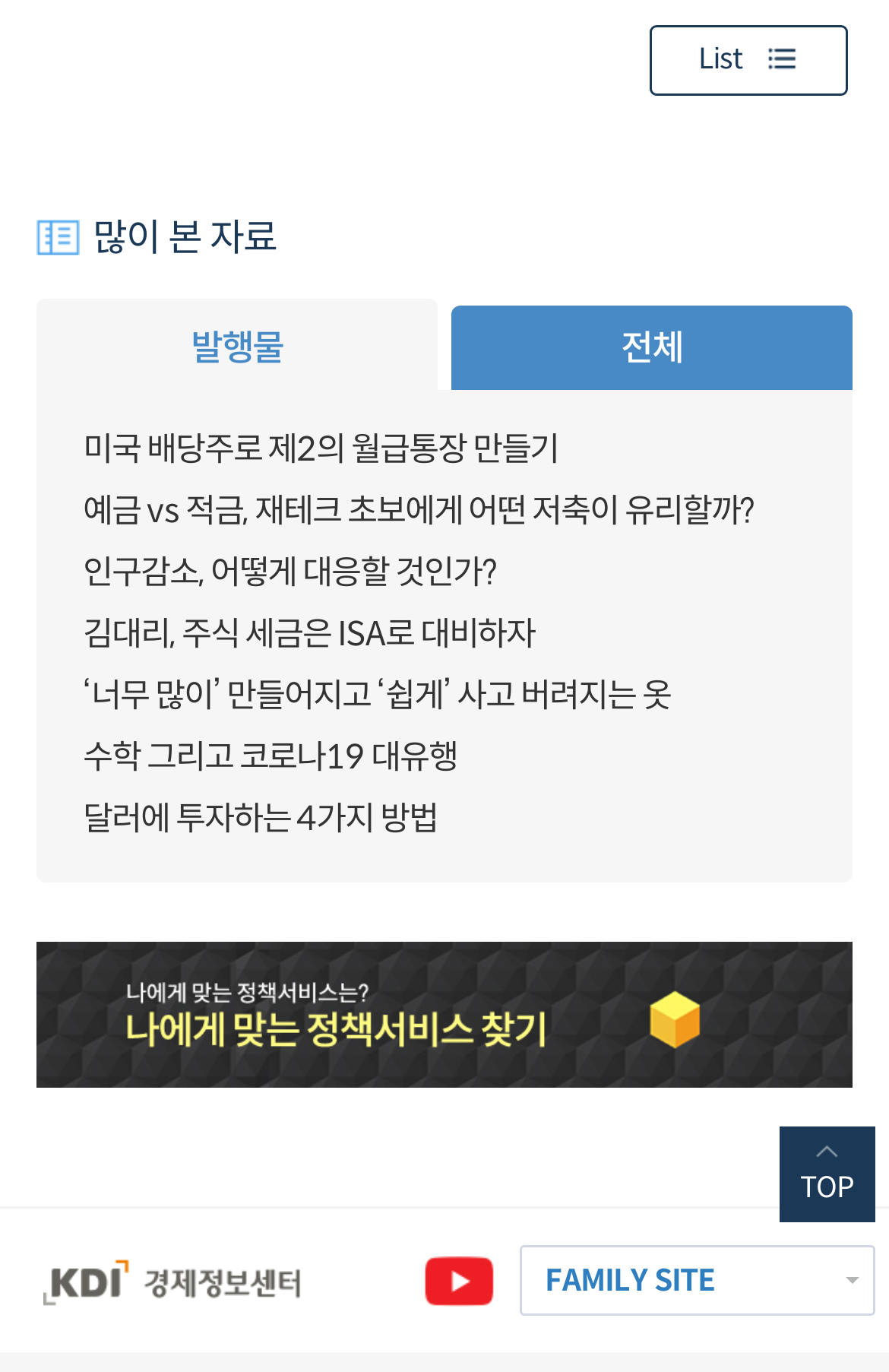Use a single word or phrase to answer this question: 
How many links are there in the webpage?

9